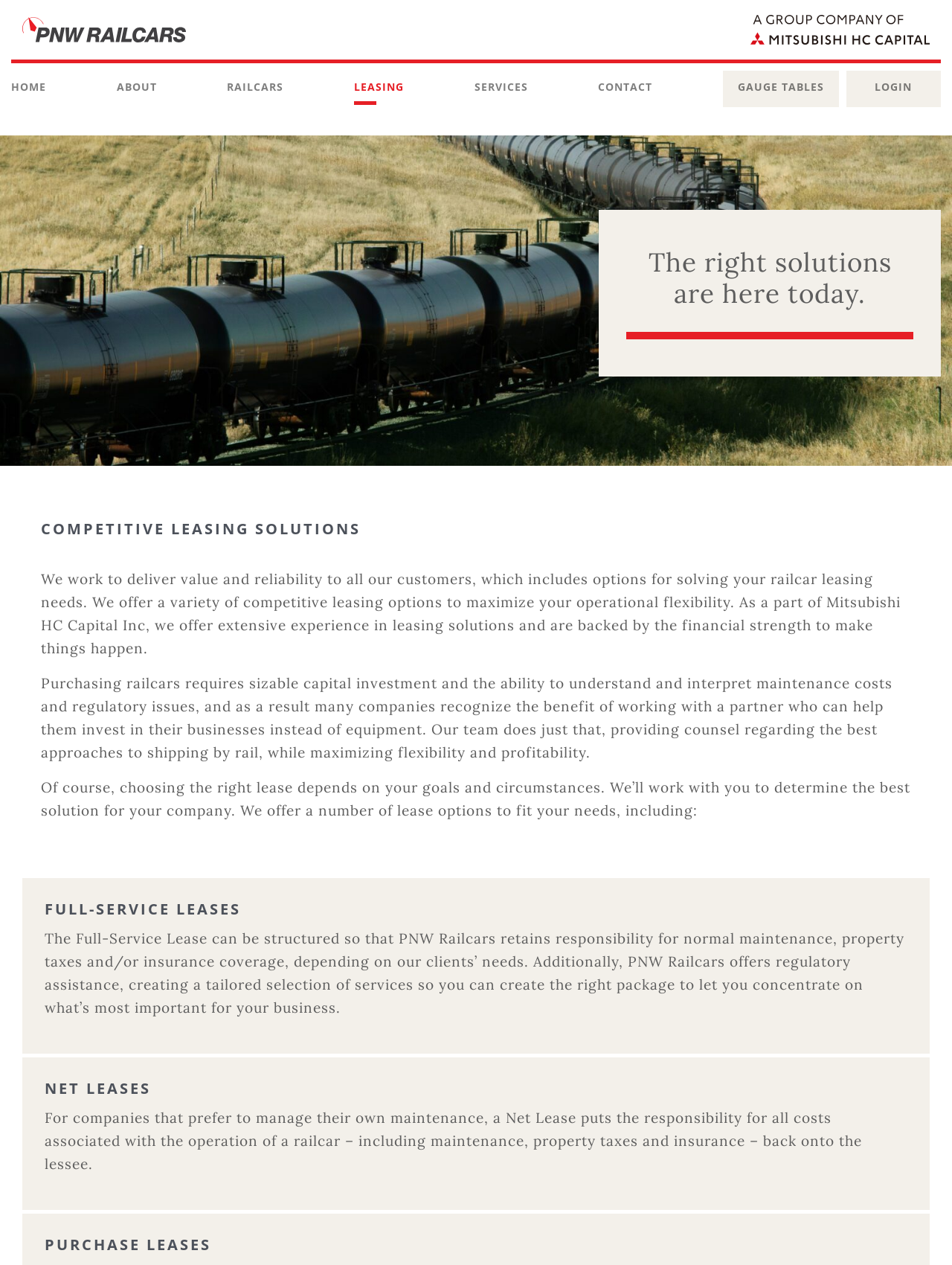Provide a one-word or short-phrase response to the question:
How many leasing options are mentioned?

Three